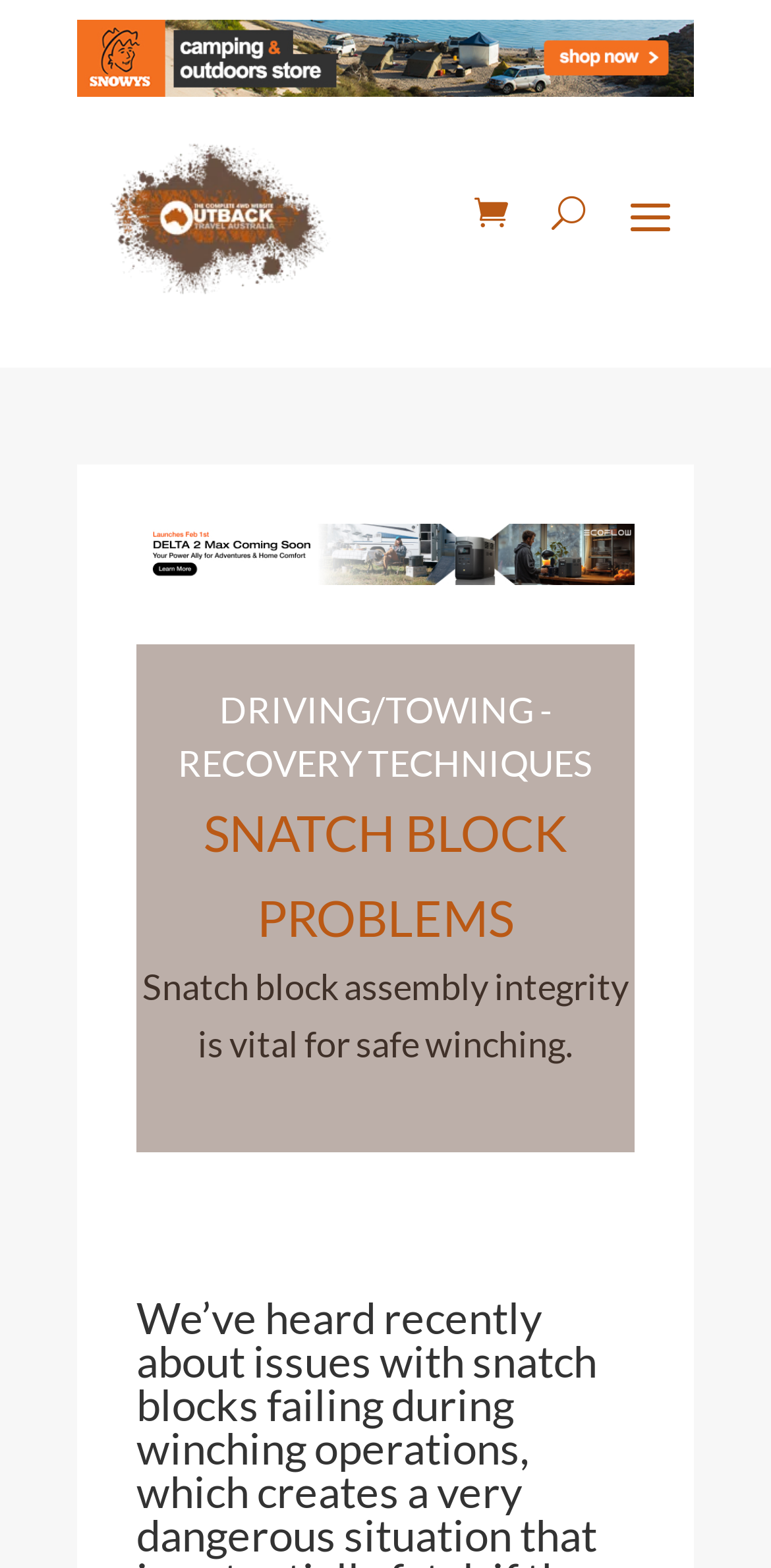What is the main topic of this webpage?
From the image, respond using a single word or phrase.

Snatch block problems